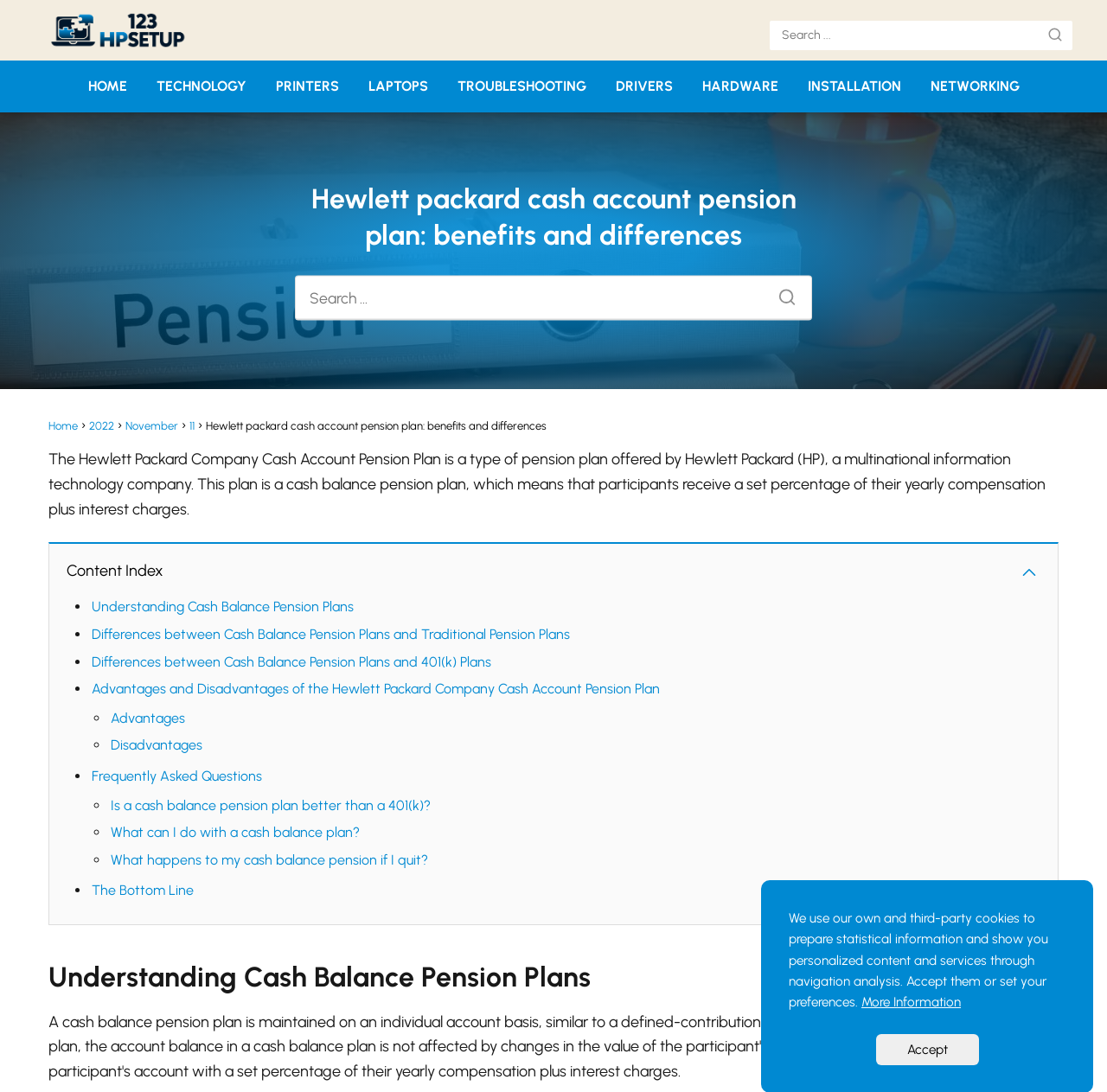Find the bounding box coordinates of the element you need to click on to perform this action: 'Learn about Hewlett Packard cash account pension plan'. The coordinates should be represented by four float values between 0 and 1, in the format [left, top, right, bottom].

[0.266, 0.166, 0.734, 0.232]